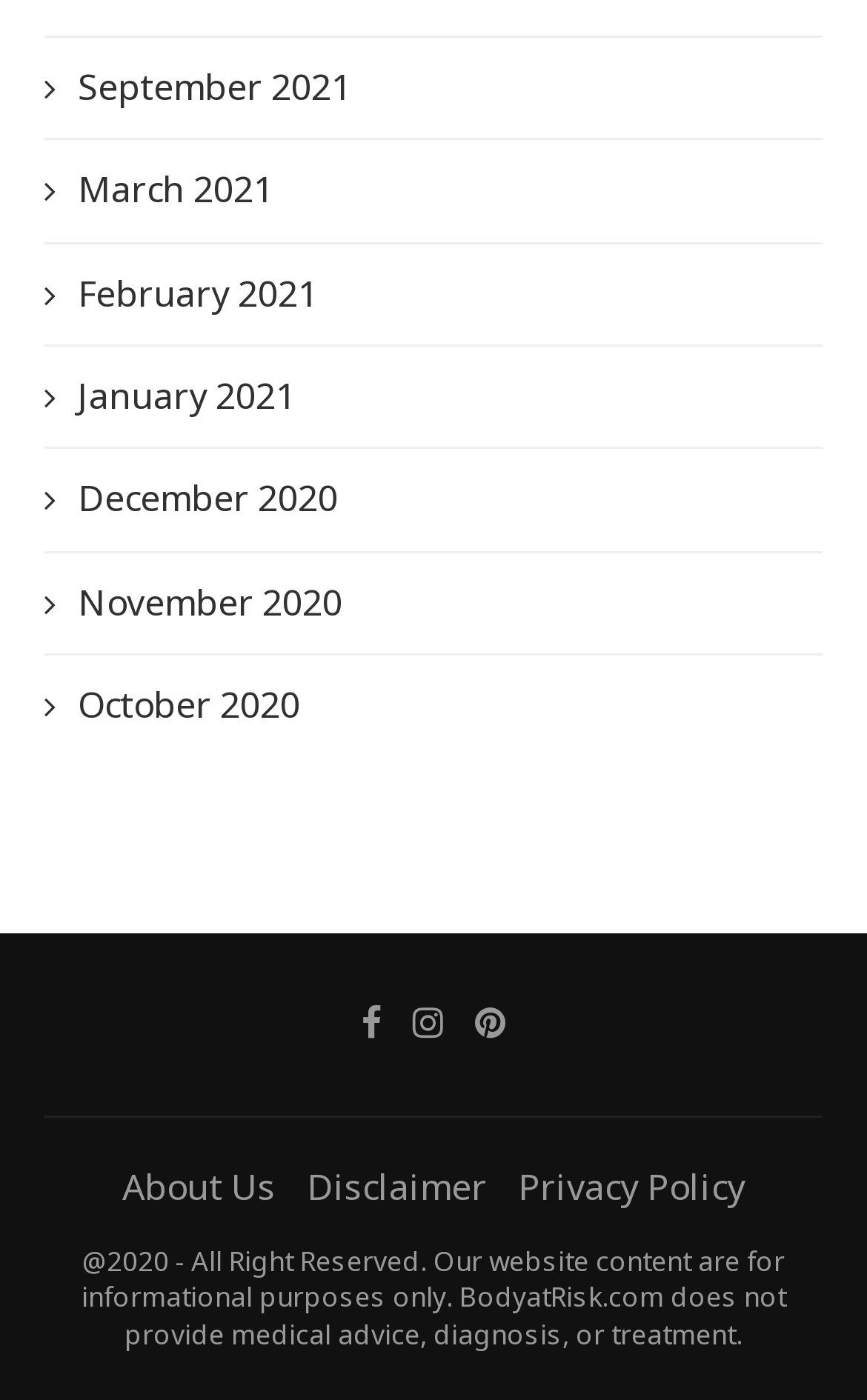What is the earliest month listed? Using the information from the screenshot, answer with a single word or phrase.

December 2020